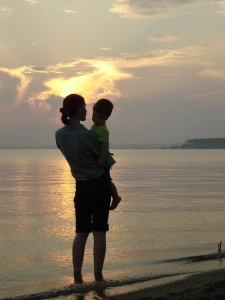Explain in detail what you see in the image.

In a serene moment captured at sunset, a parent embraces their young child at the water's edge. The silhouette of the duo stands against a picturesque backdrop of soft, golden hues blending with the gentle blue of the evening sky. The tranquil water reflects the colors of the sunset, creating a peaceful atmosphere that highlights the intimate bond between them. This image evokes feelings of tenderness and connection, symbolizing the joys and challenges of motherhood, as noted in the accompanying article titled "Drowning in Motherhood: Three Survival Skills." It serves as a reminder of the overwhelming yet delightful experiences that come with raising young children.